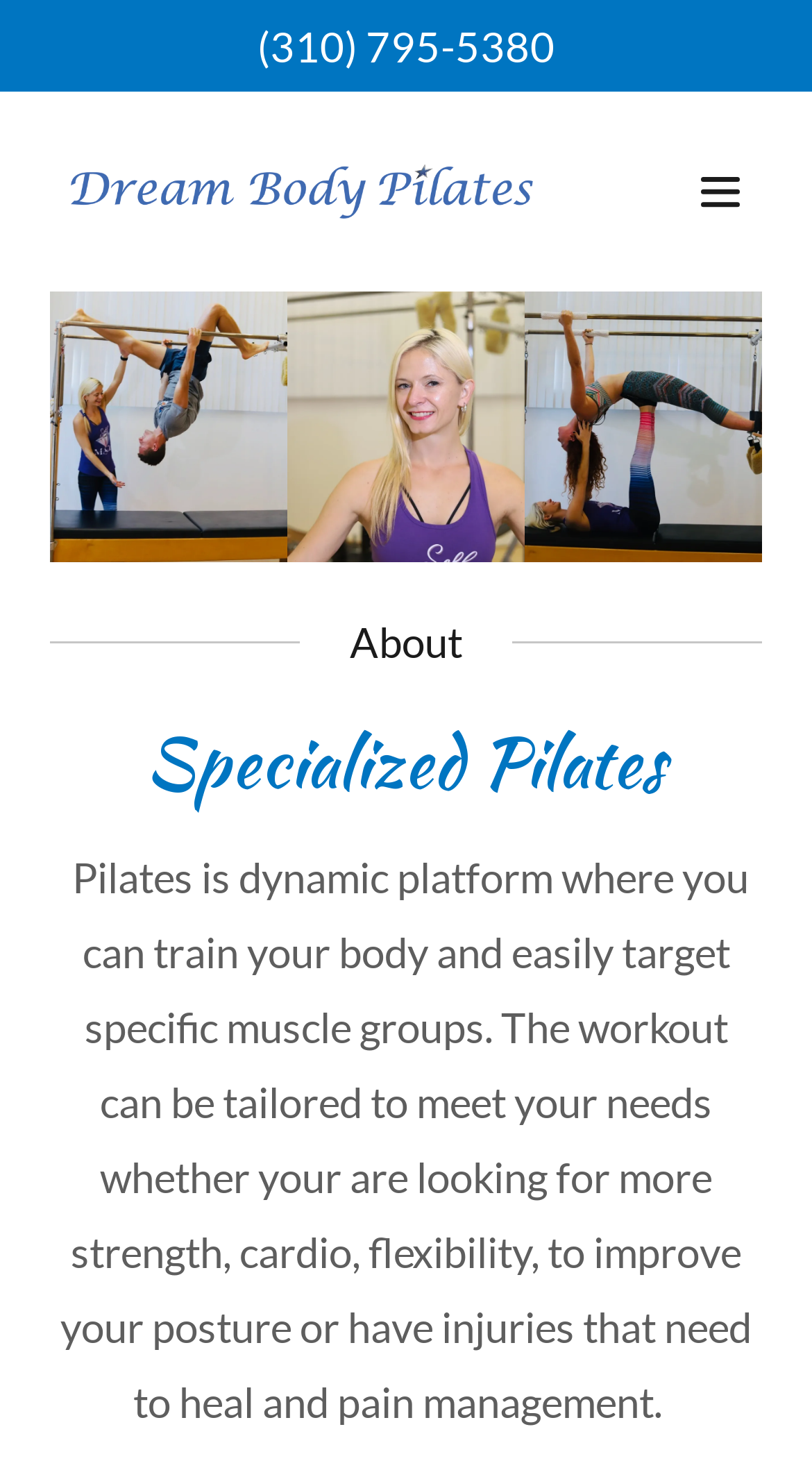Explain the webpage in detail, including its primary components.

The webpage is about Dream Body Pilates, a platform that offers Pilates workouts. At the top of the page, there is a main section that spans the entire width. Within this section, there is a phone number "(310) 795-5380" located near the top-left corner. Next to the phone number, there is a link to "Dream Body Pilates" with a corresponding image, which is positioned slightly below the phone number. 

To the right of the link, there is a hamburger site navigation icon, which is a button that can be expanded to reveal a menu. The icon is accompanied by an image. 

Below the main section, there are three images aligned horizontally, taking up most of the width of the page. 

Further down, there are three headings: "About", "Specialized Pilates", and a paragraph of text that describes the benefits of Pilates workouts. The text explains that Pilates is a dynamic platform that can be tailored to meet individual needs, whether it's for strength, cardio, flexibility, posture improvement, or injury rehabilitation and pain management. The paragraph is positioned below the headings and spans most of the width of the page.